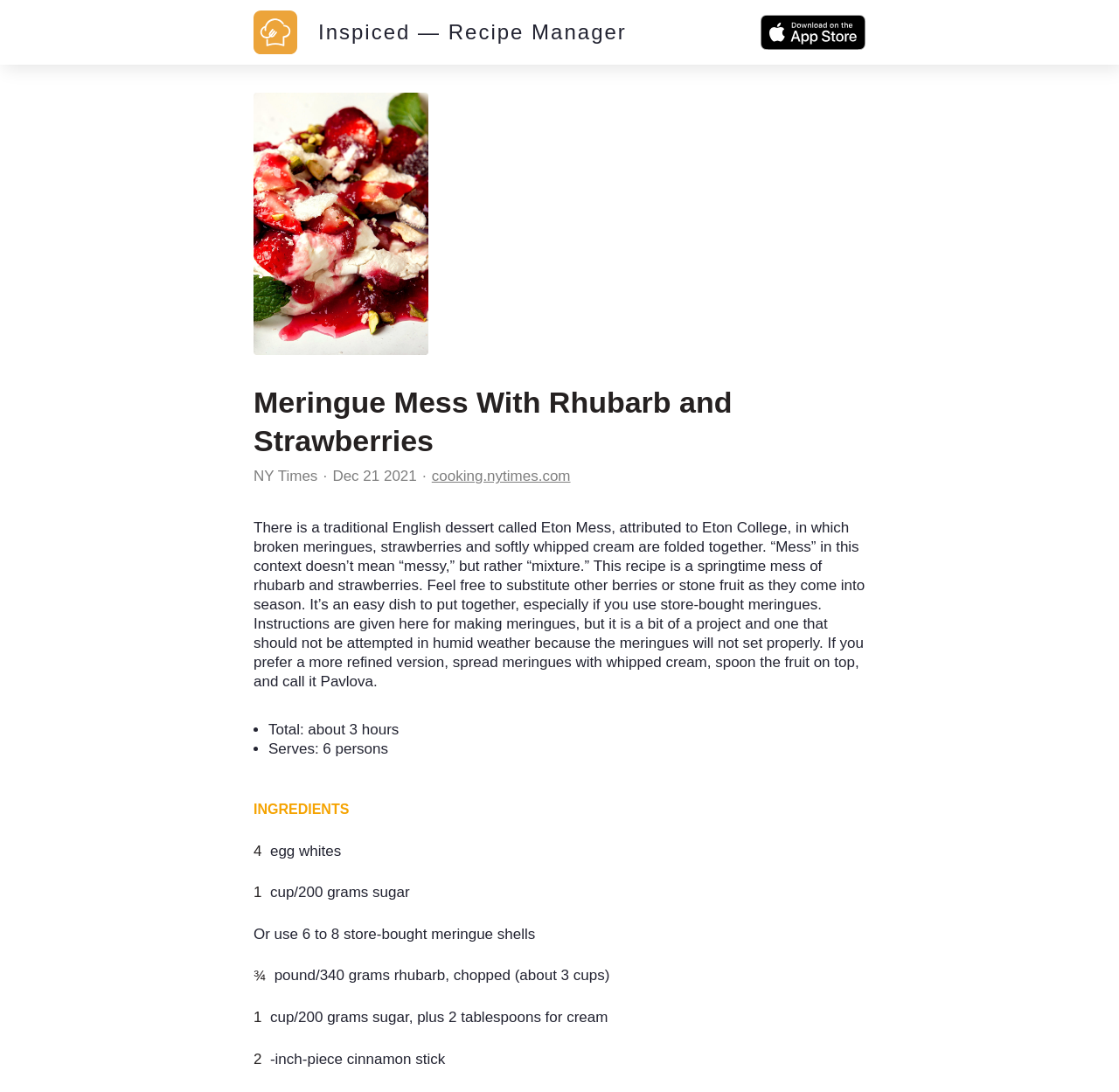Please identify the primary heading on the webpage and return its text.

Meringue Mess With Rhubarb and Strawberries